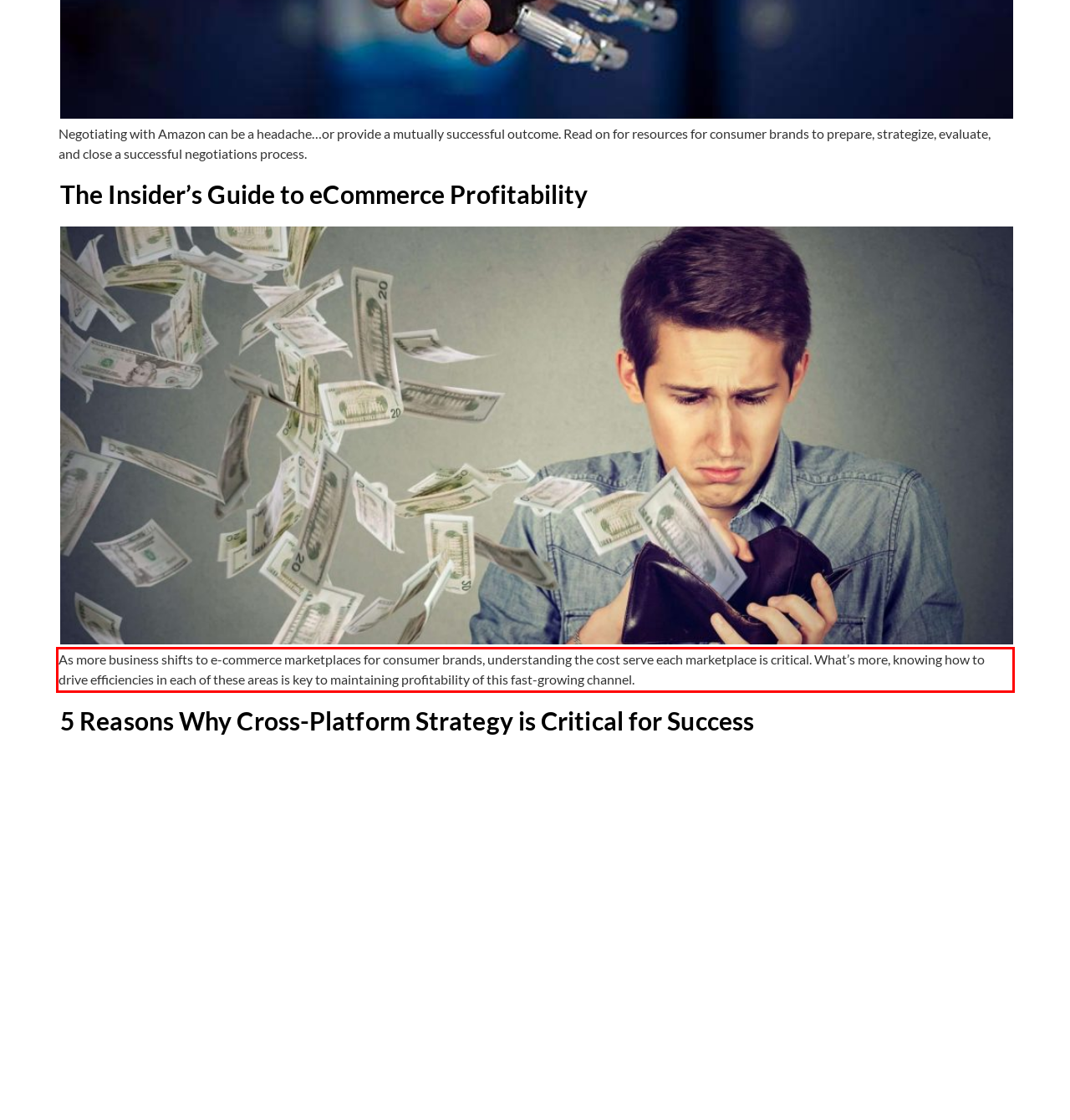Please look at the screenshot provided and find the red bounding box. Extract the text content contained within this bounding box.

As more business shifts to e-commerce marketplaces for consumer brands, understanding the cost serve each marketplace is critical. What’s more, knowing how to drive efficiencies in each of these areas is key to maintaining profitability of this fast-growing channel.